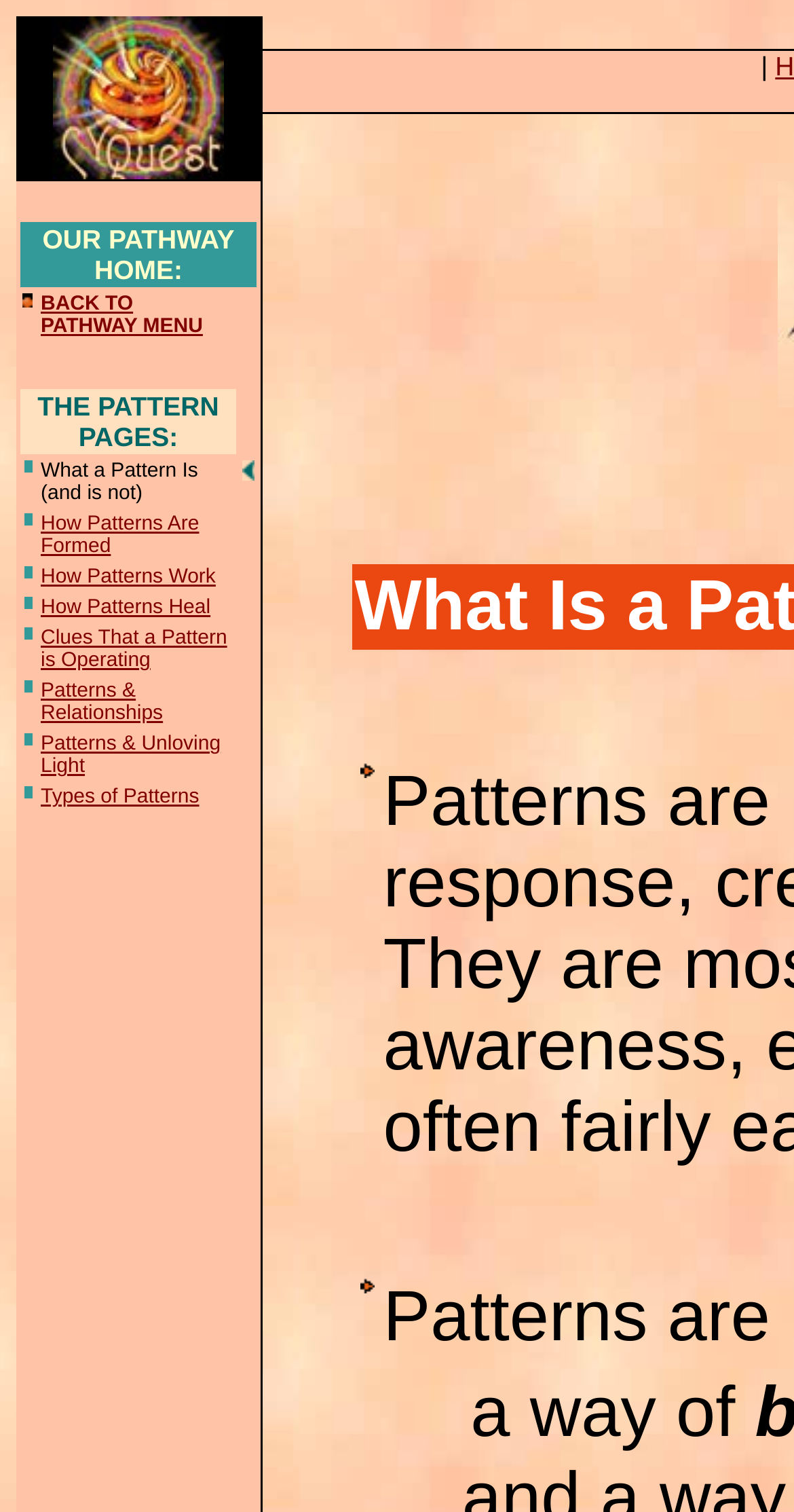Summarize the webpage in an elaborate manner.

This webpage is titled "Our Pathway Home, Emotional Healing: People, Pain and Patterns" and focuses on destructive behavior patterns and how to break them. The page is divided into sections, with a logo "cyQuest" at the top left corner, accompanied by a small image.

Below the logo, there is a table with multiple rows, each containing a title, an asterisk symbol, and a link to a related page. The titles include "What a Pattern Is (and is not)", "How Patterns Are Formed", "How Patterns Work", "How Patterns Heal", "Clues That a Pattern is Operating", "Patterns & Relationships", "Patterns & Unloving Light", and "Types of Patterns". Each title is preceded by an asterisk symbol, which is represented by a small image. The links are placed to the right of the titles and asterisk symbols.

The table takes up most of the page, with each row stacked below the previous one. The layout is organized, with clear headings and concise text. There are no images on the page apart from the logo and the asterisk symbols. The overall content of the page appears to be informative, providing resources and guidance on emotional healing and pattern recognition.